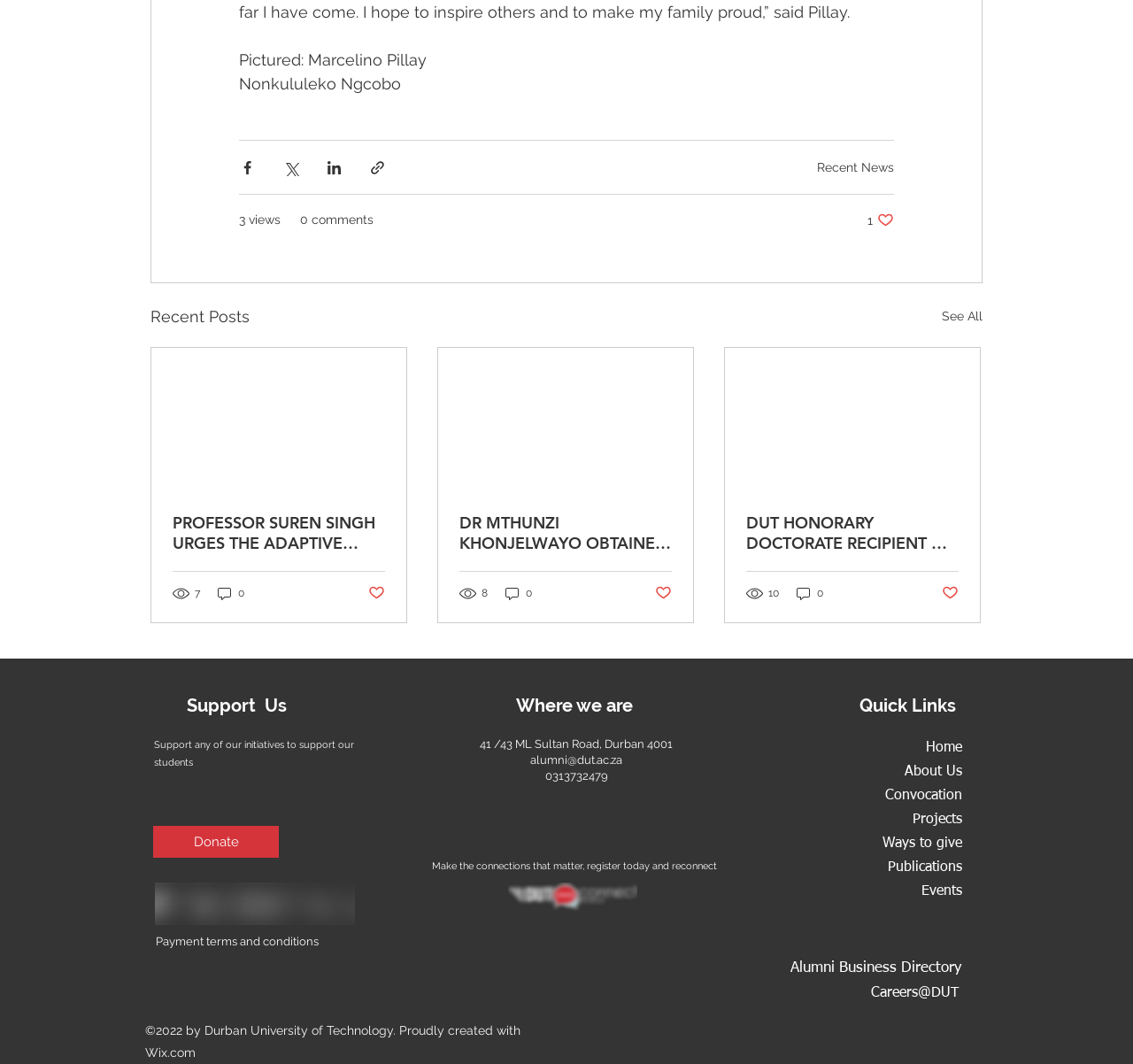Predict the bounding box coordinates for the UI element described as: "Payment terms and conditions". The coordinates should be four float numbers between 0 and 1, presented as [left, top, right, bottom].

[0.136, 0.877, 0.282, 0.894]